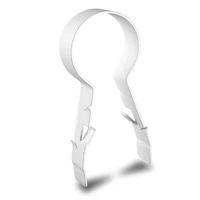What is the sale price of the Linian Superclip™?
Please use the image to provide an in-depth answer to the question.

The caption provides the sale price of the Linian Superclip™ as £9.78, which includes VAT.